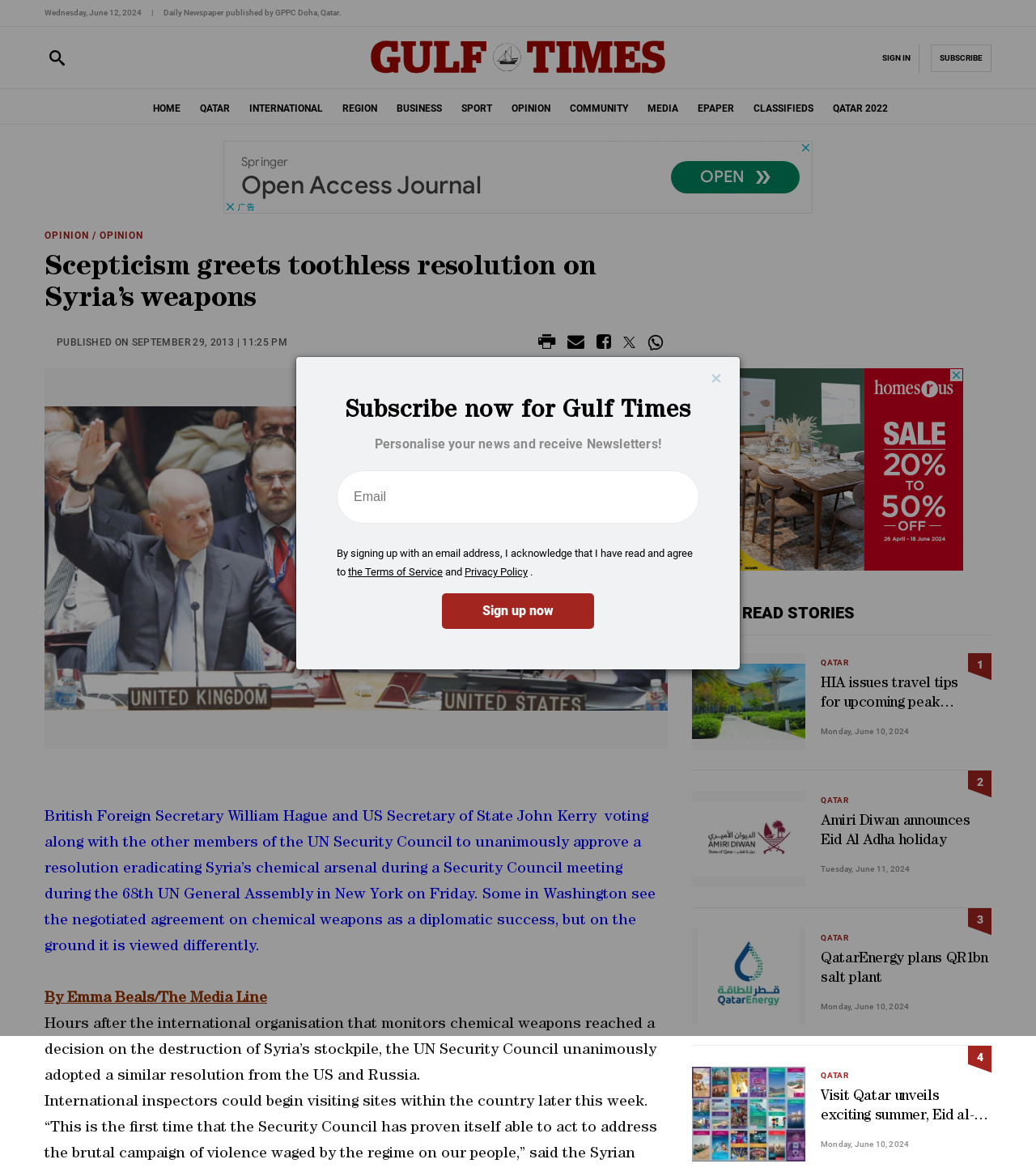Using the information in the image, could you please answer the following question in detail:
What is the topic of the article?

I found the topic of the article by looking at the title of the article, which is 'Scepticism greets toothless resolution on Syria’s weapons'.